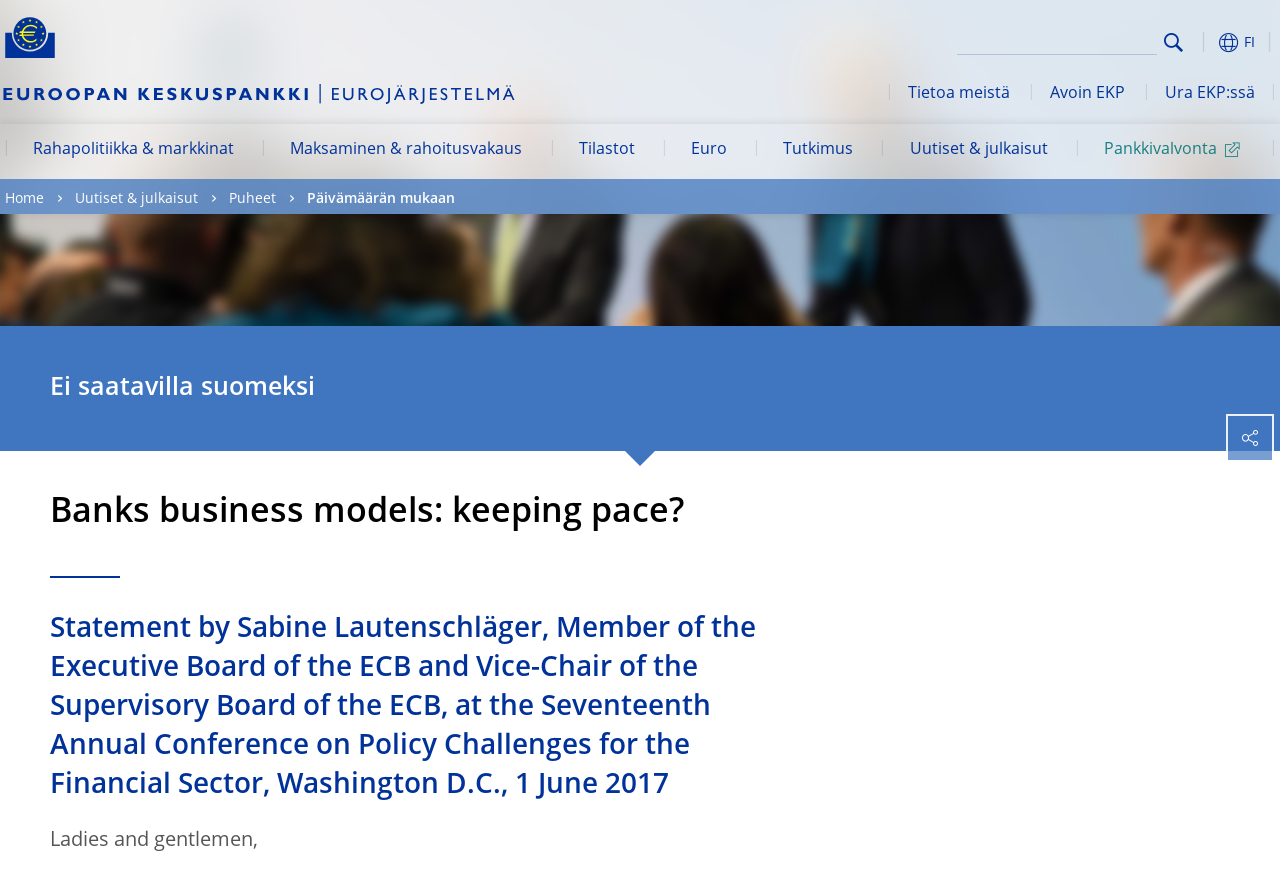Using the given description, provide the bounding box coordinates formatted as (top-left x, top-left y, bottom-right x, bottom-right y), with all values being floating point numbers between 0 and 1. Description: Uutiset & julkaisut

[0.034, 0.217, 0.155, 0.233]